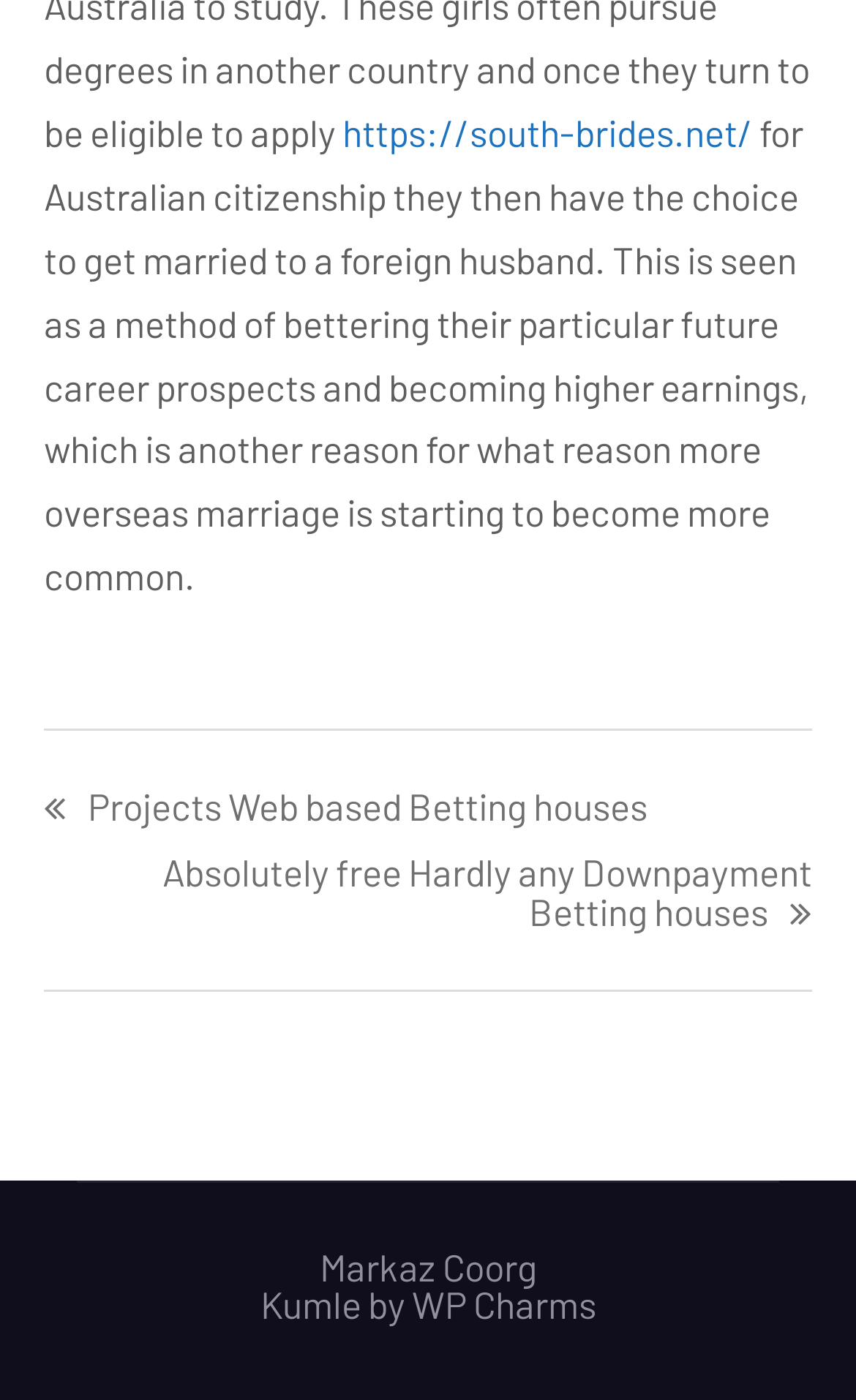Using the provided element description "https://south-brides.net/", determine the bounding box coordinates of the UI element.

[0.4, 0.078, 0.879, 0.11]